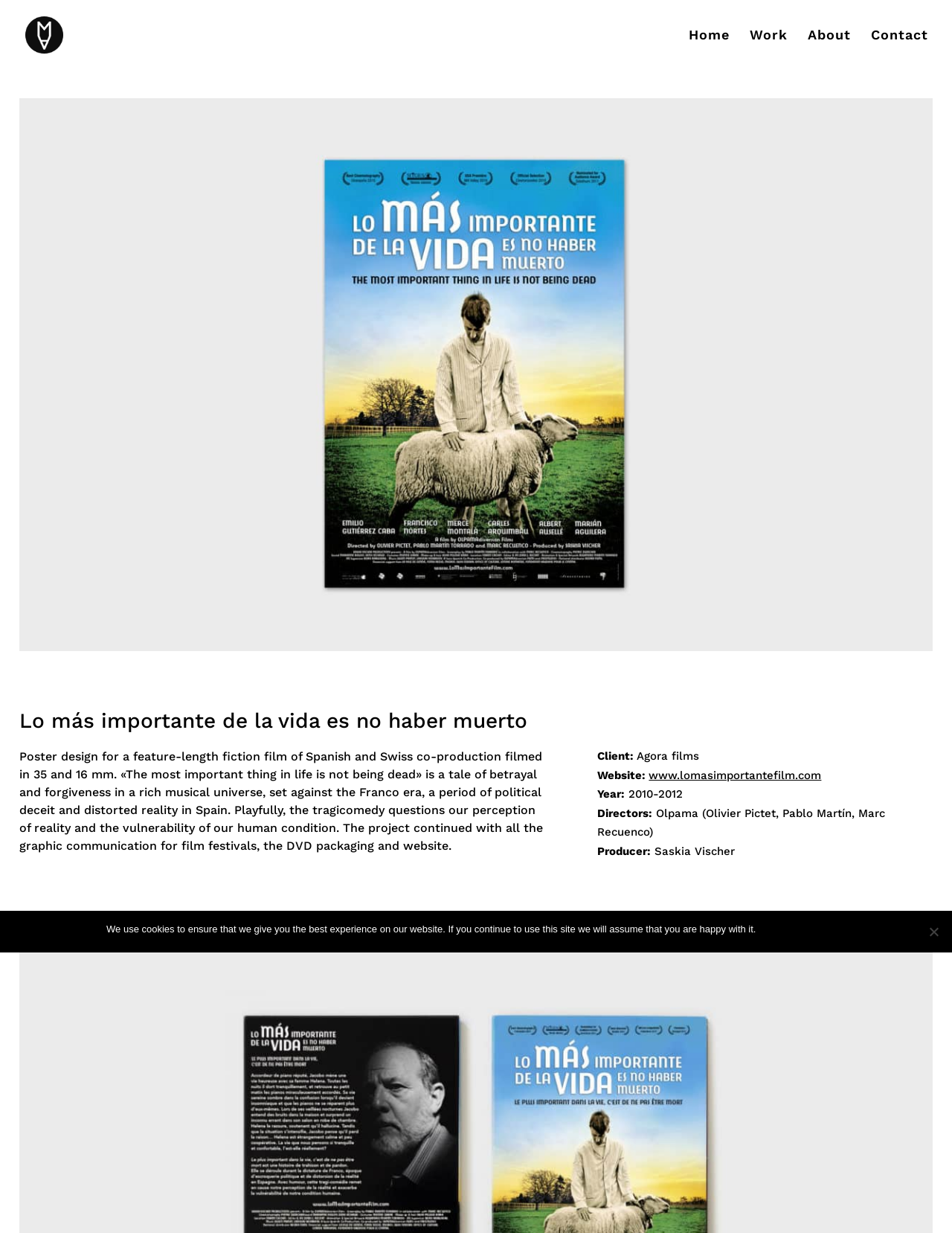Identify the bounding box coordinates of the clickable region required to complete the instruction: "view work". The coordinates should be given as four float numbers within the range of 0 and 1, i.e., [left, top, right, bottom].

[0.788, 0.024, 0.827, 0.057]